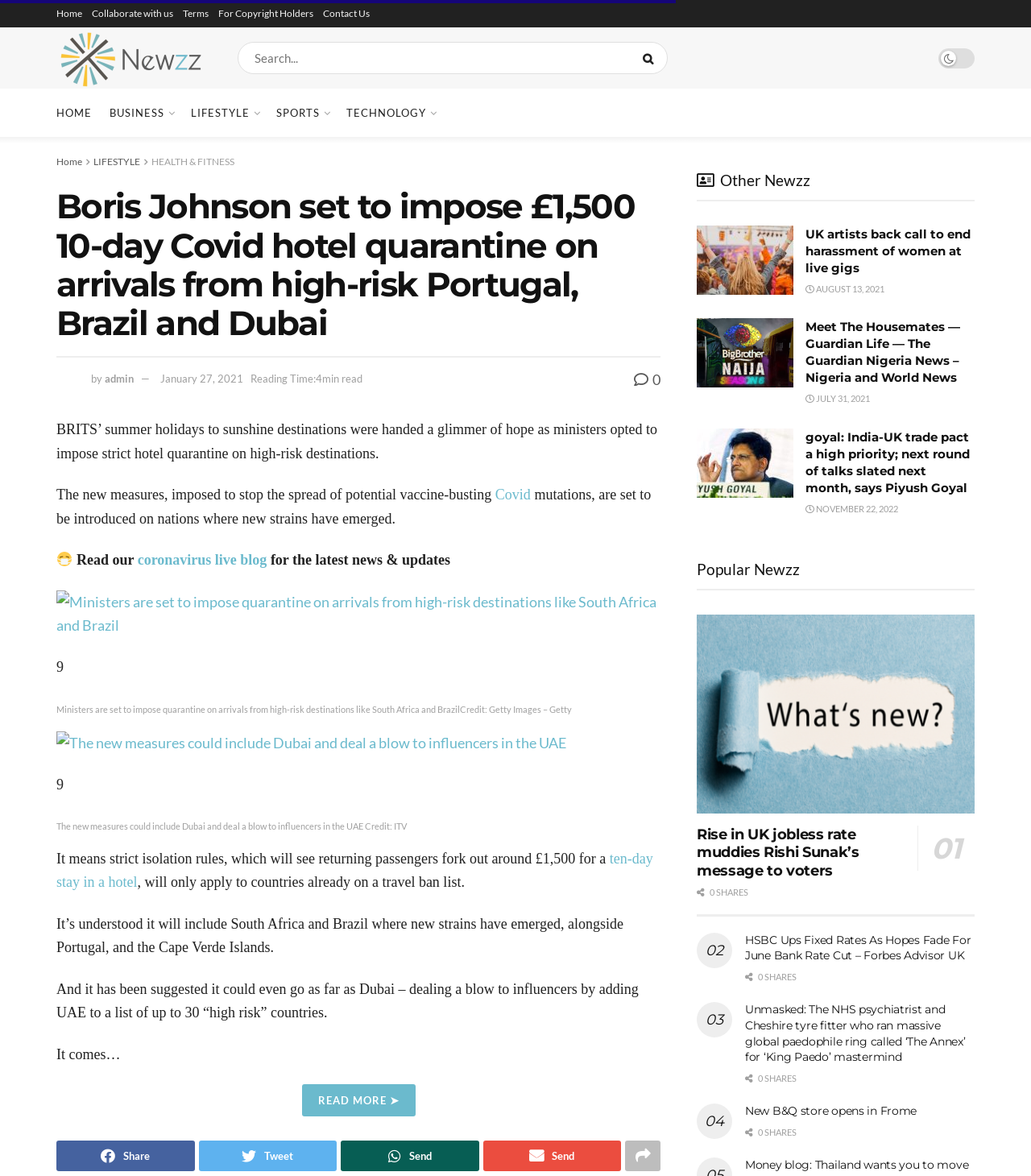Please find the bounding box coordinates of the element's region to be clicked to carry out this instruction: "Check out other news".

[0.676, 0.137, 0.786, 0.17]